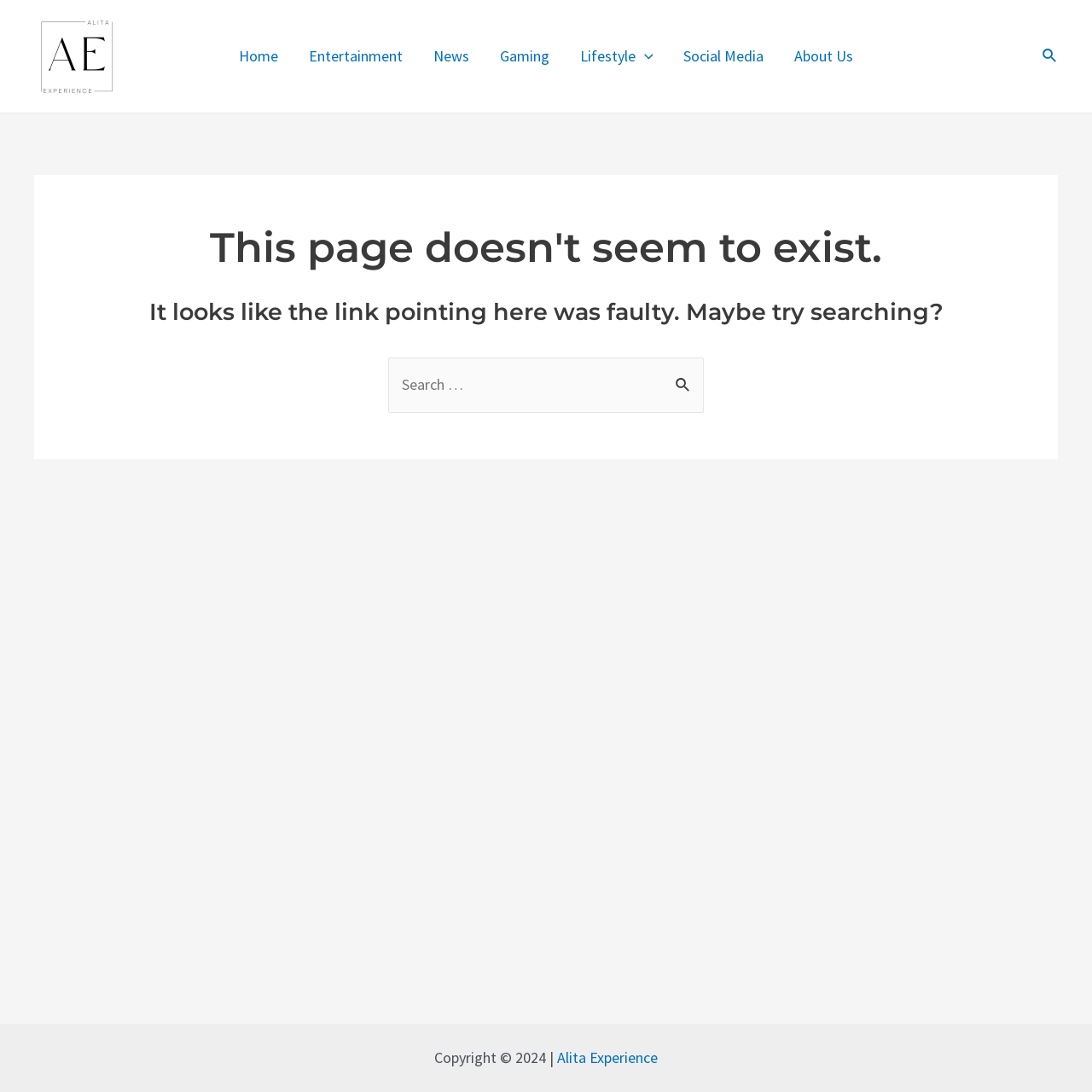Find the bounding box coordinates for the area that should be clicked to accomplish the instruction: "go to home page".

[0.204, 0.02, 0.268, 0.083]